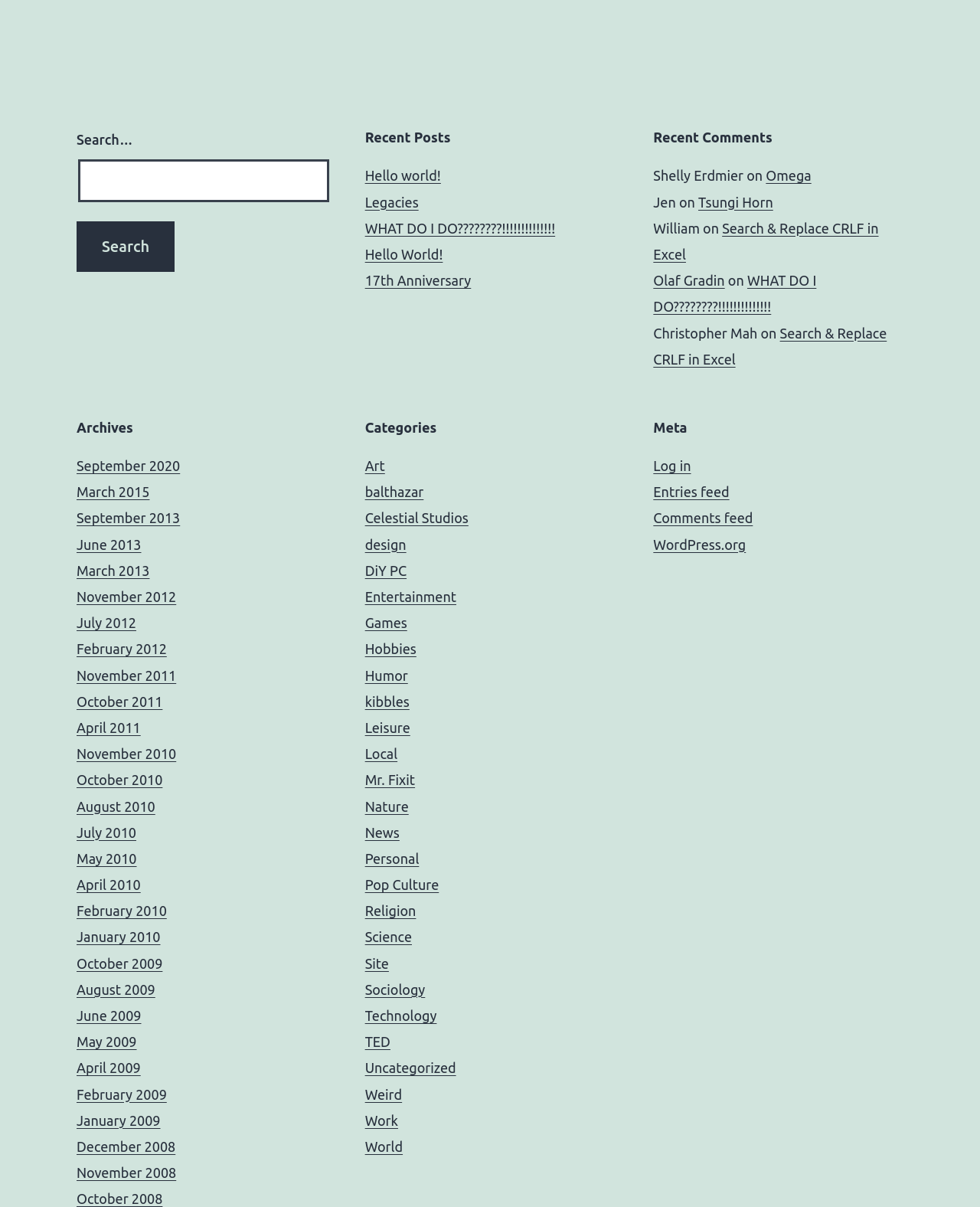Bounding box coordinates are specified in the format (top-left x, top-left y, bottom-right x, bottom-right y). All values are floating point numbers bounded between 0 and 1. Please provide the bounding box coordinate of the region this sentence describes: July 2010

[0.078, 0.683, 0.139, 0.696]